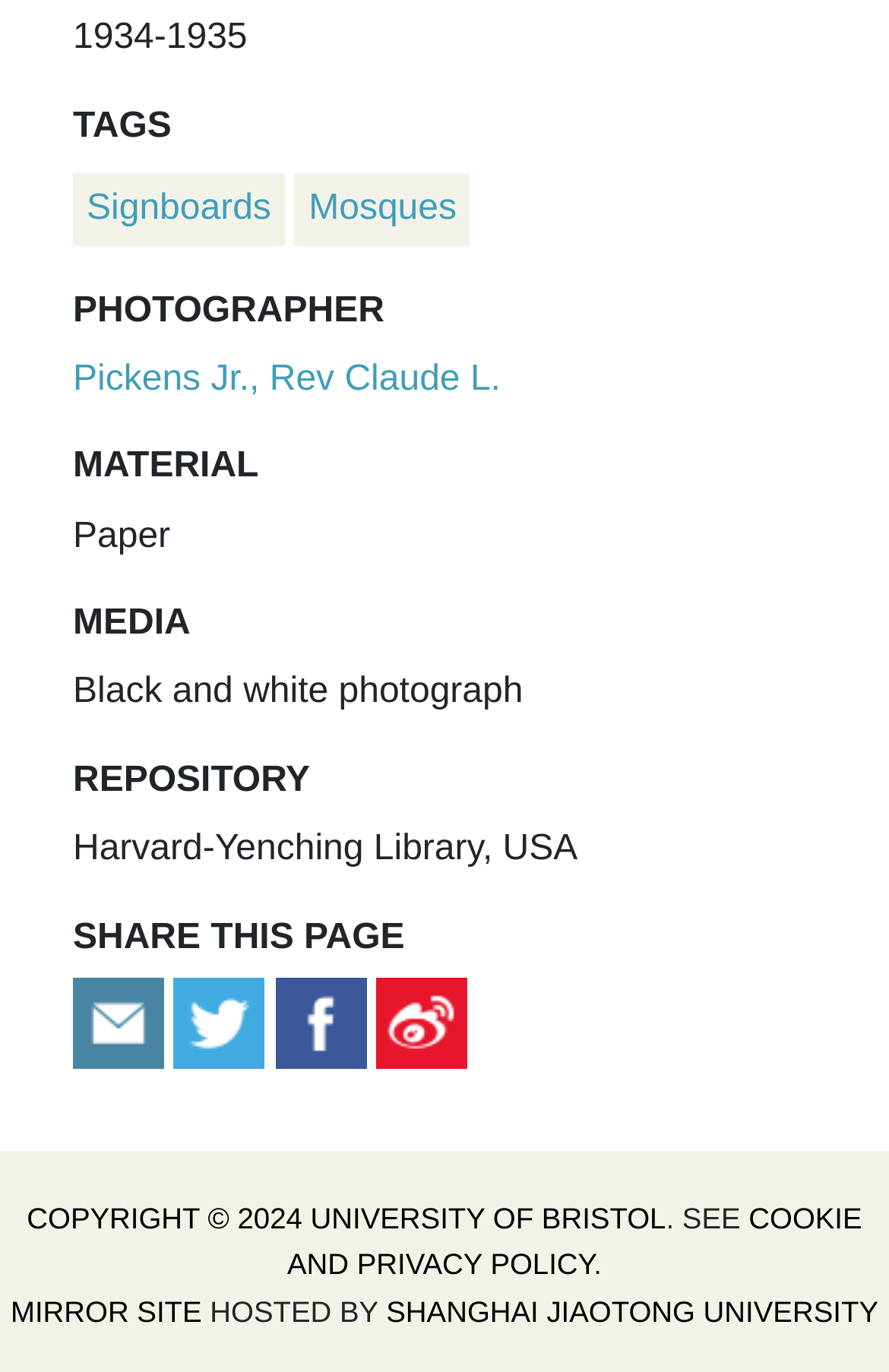Can you find the bounding box coordinates for the UI element given this description: "aria-label="Tweet this""? Provide the coordinates as four float numbers between 0 and 1: [left, top, right, bottom].

[0.196, 0.731, 0.31, 0.759]